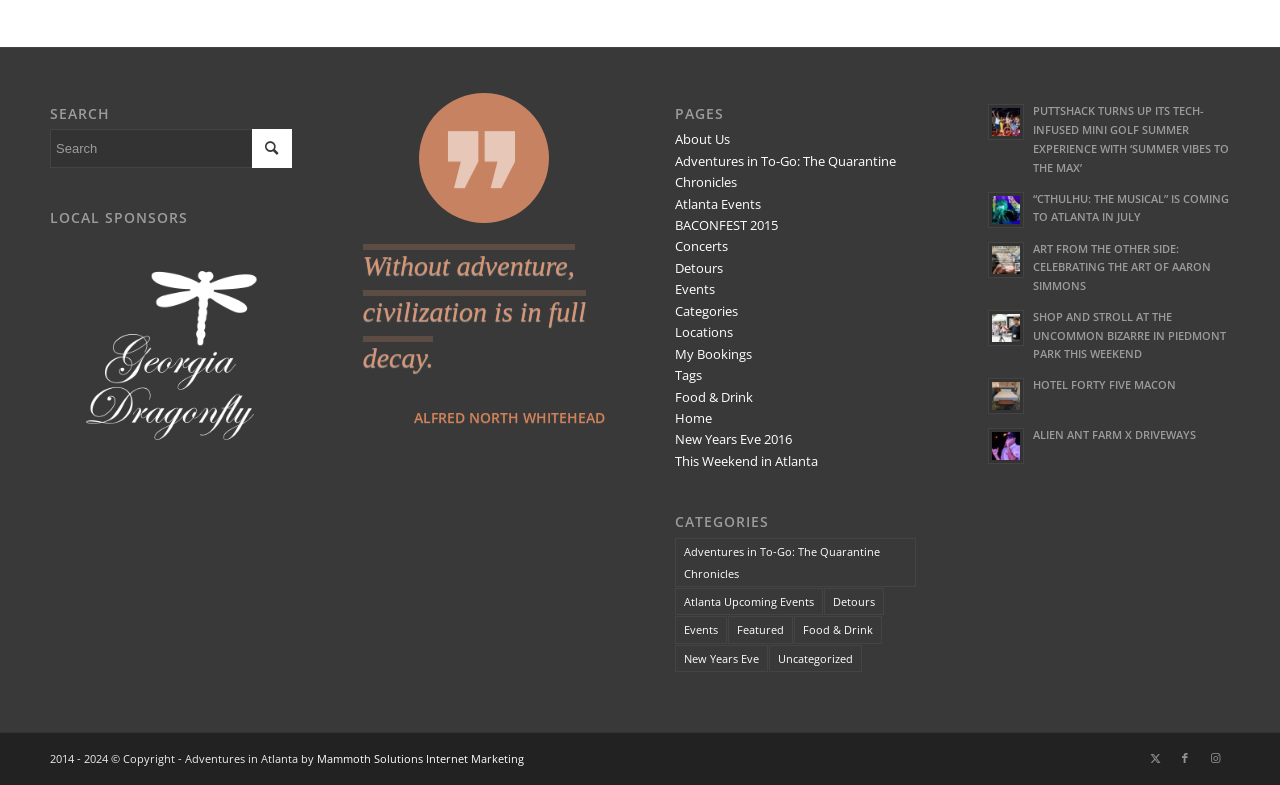Please identify the bounding box coordinates of the clickable area that will allow you to execute the instruction: "Follow on Twitter".

[0.891, 0.947, 0.914, 0.985]